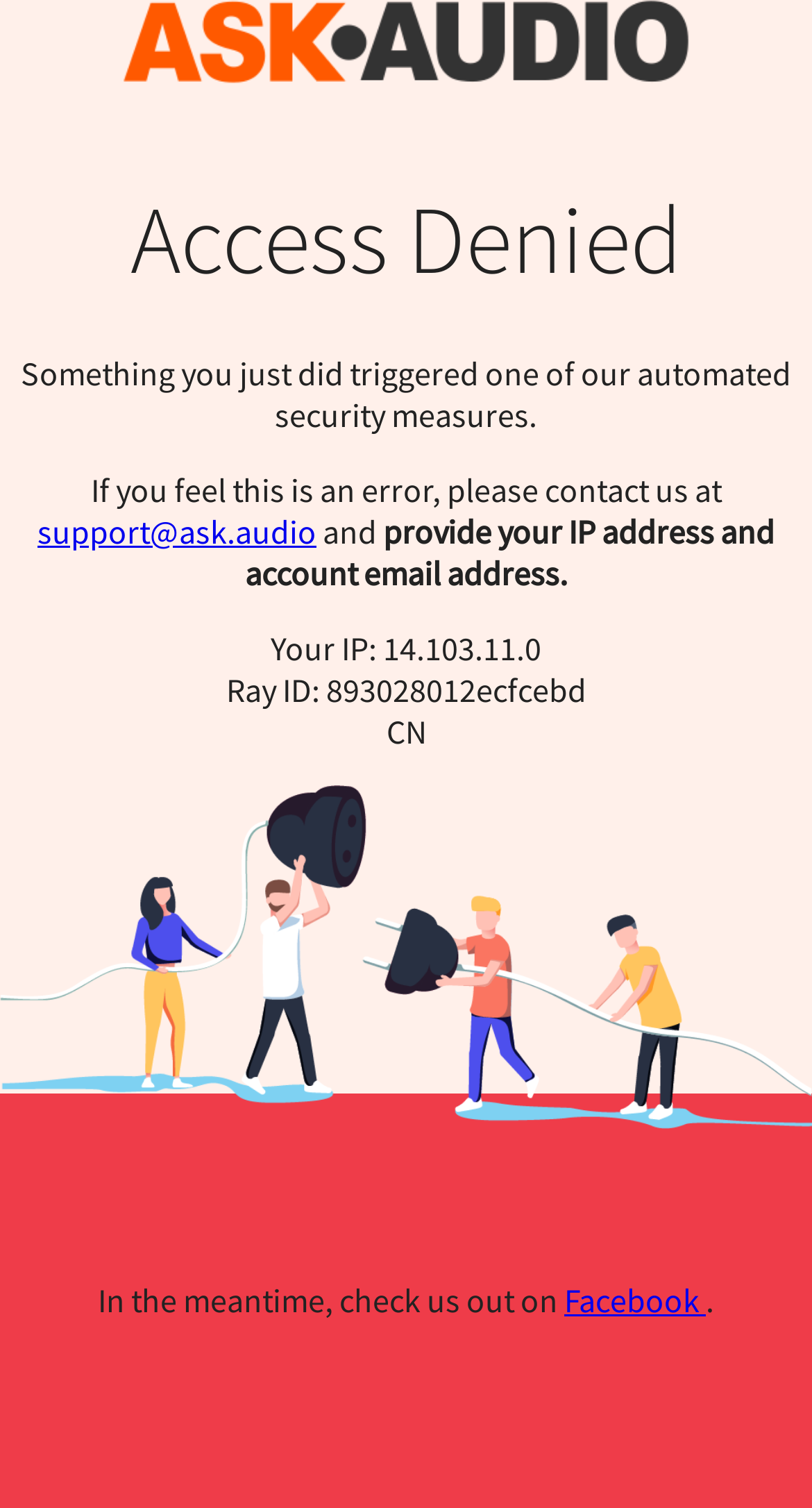Present a detailed account of what is displayed on the webpage.

The webpage displays an "Access Denied" message, prominently featured at the top of the page. Below this heading, a paragraph of text explains that the user's action has triggered a security measure, and provides instructions on how to contact the support team to resolve the issue. The contact email, "support@ask.audio", is provided as a link. 

To the right of the contact email, the text "and" is displayed, followed by a request to provide the user's IP address and account email address. The user's current IP address, "14.103.11.0", is displayed below this text, along with a "Ray ID" and a "CN" label. 

An image takes up the majority of the lower half of the page, spanning the full width. At the very bottom of the page, a message invites the user to check out the website's Facebook page, with a link provided. A period follows the link.